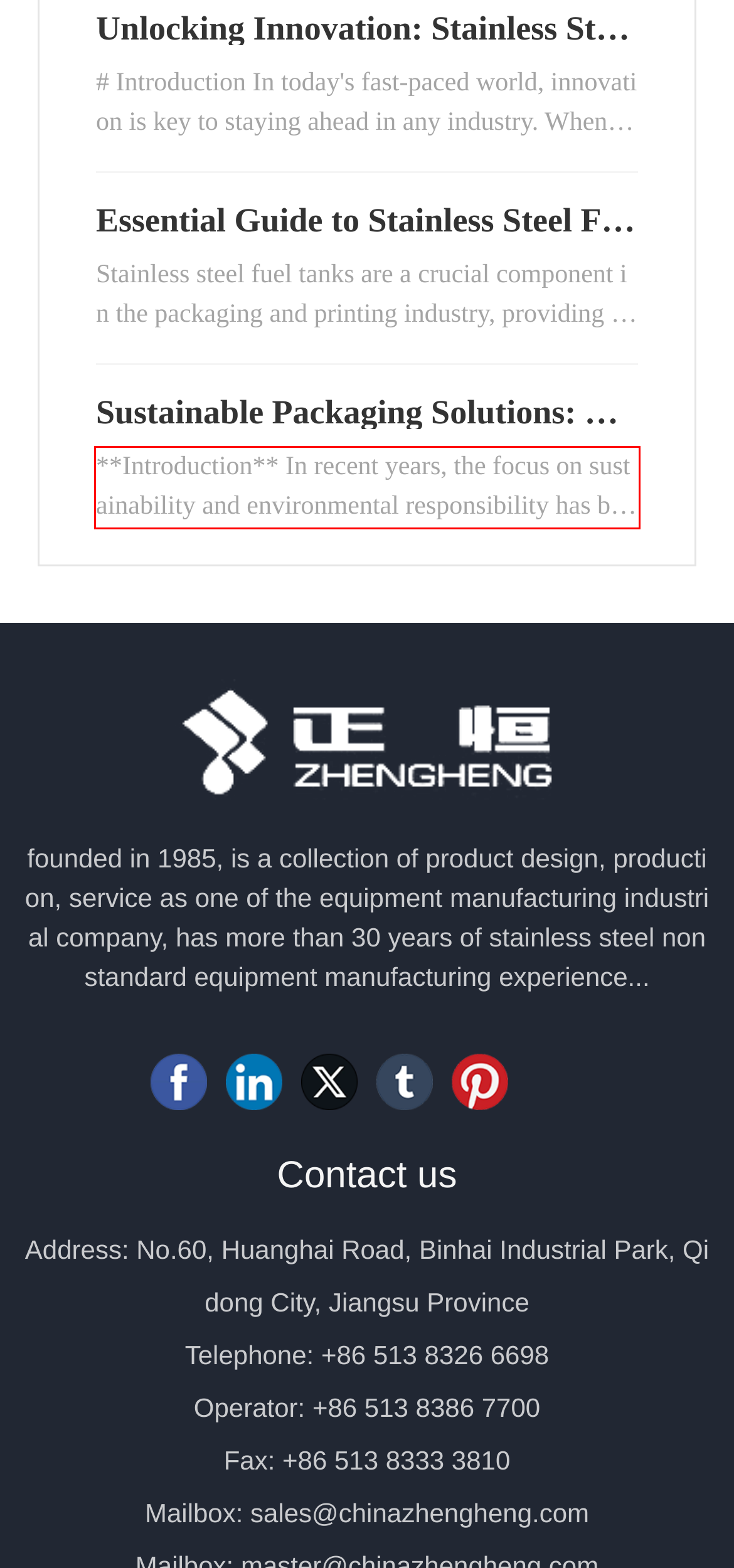You are provided with a webpage screenshot that includes a red rectangle bounding box. Extract the text content from within the bounding box using OCR.

**Introduction** In recent years, the focus on sustainability and environmental responsibility has become increasingly important across various industries, especially in the packaging sector. As consumers become more conscious of the impact of their purchasing decisions on the planet, businesses are under pressure to adopt eco-friendly practices and products. One such solution that has gained popu